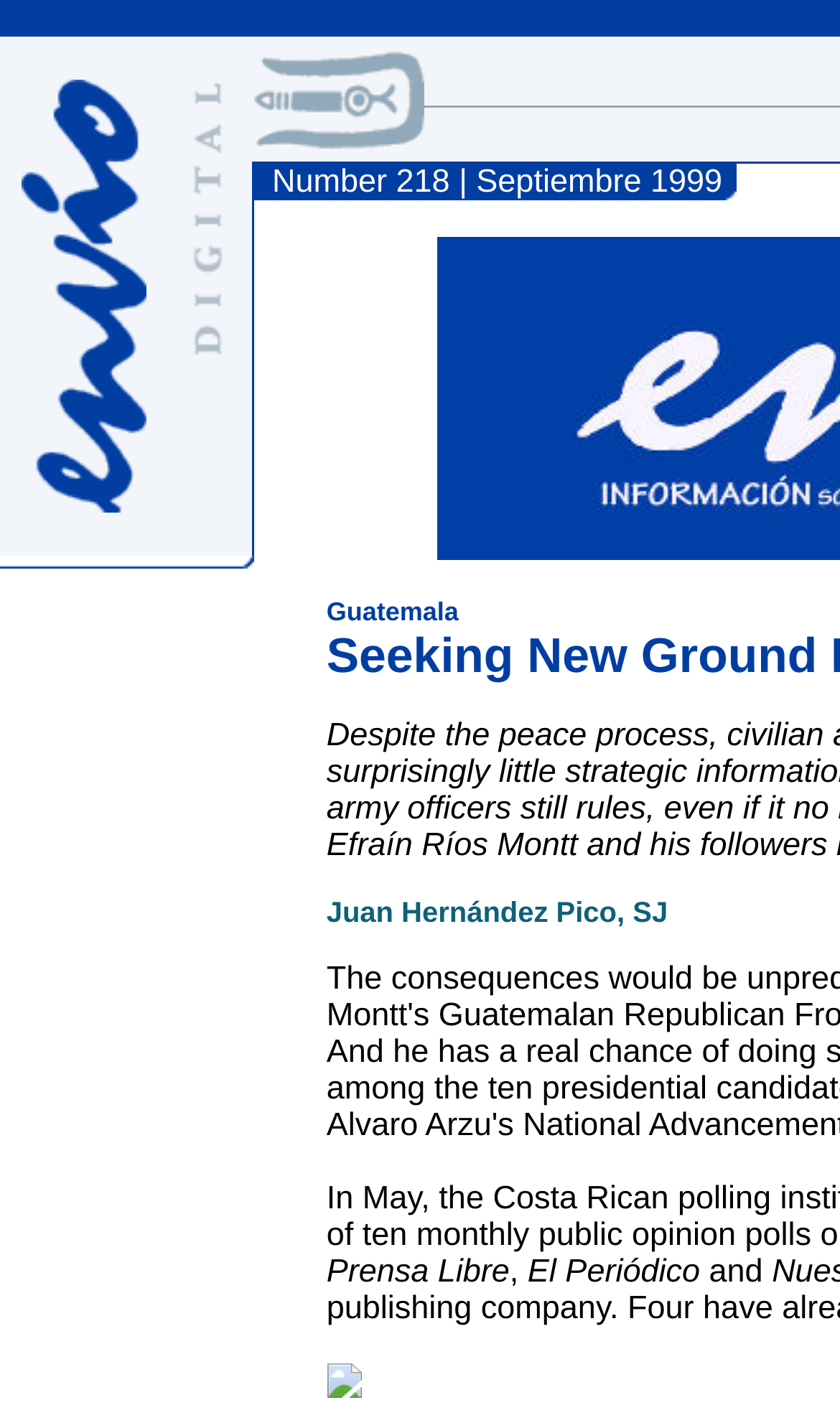Please give a one-word or short phrase response to the following question: 
How many images are on the webpage?

7